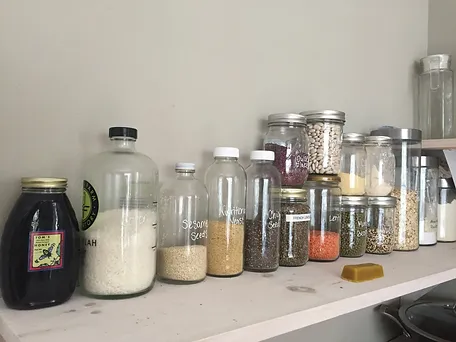Describe every important feature and element in the image comprehensively.

The image showcases an organized shelf filled with various jars and containers, each labeled for easy identification. The collection includes clear glass jars of different shapes and sizes, housing an assortment of ingredients such as rice, grains, and seeds. Notably, there are also larger containers for items like a dark liquid, perhaps syrup or vinegar, and a simple jar marked 'Season Seeds'. This vibrant display emphasizes an eco-friendly approach to storage, promoting the use of reusable containers while contributing to a clutter-free kitchen environment. The aesthetically pleasing arrangement combines practicality with visual appeal, making it a perfect example of stylish organization in sustainable living.